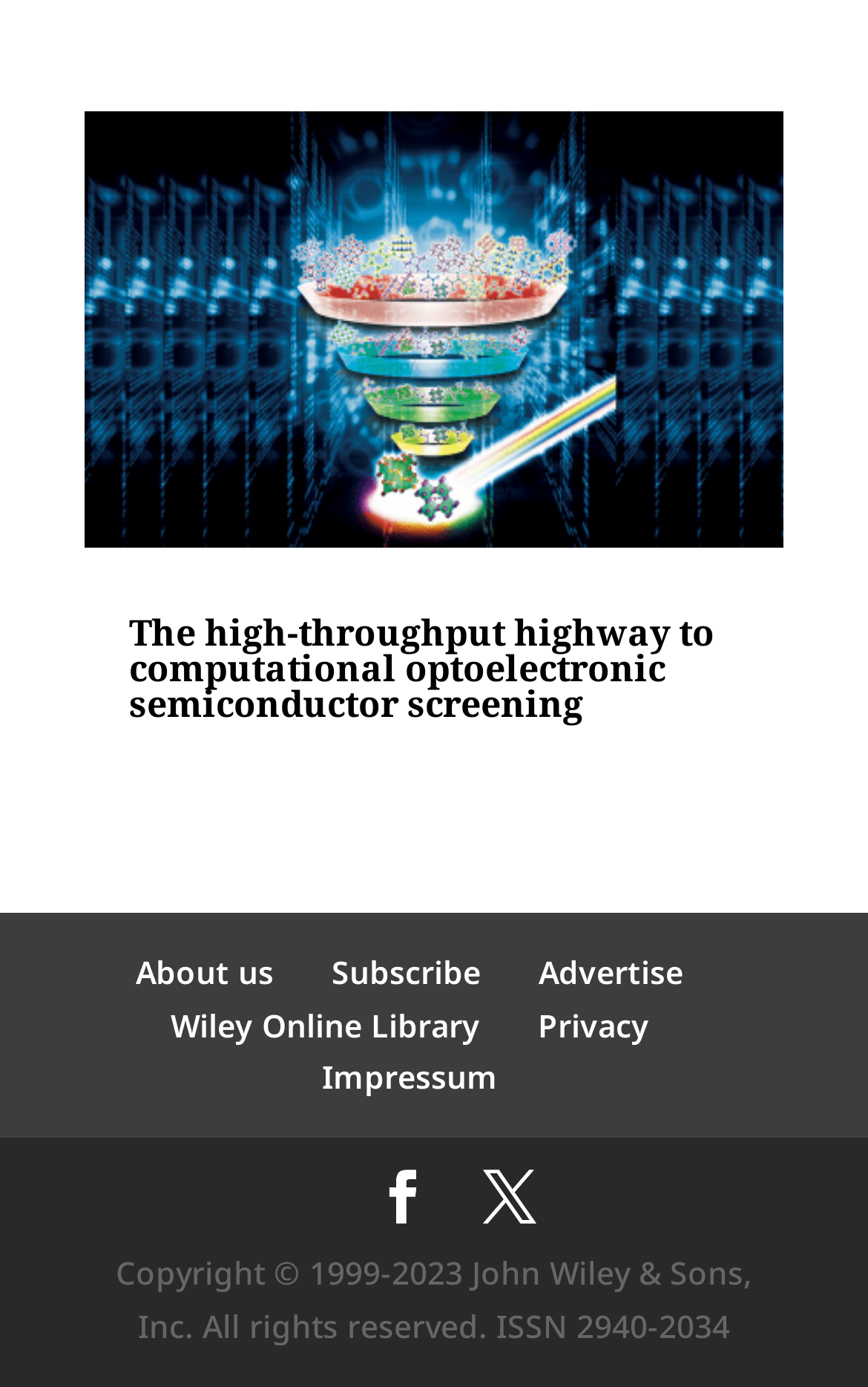Specify the bounding box coordinates of the area to click in order to execute this command: 'Read the article about computational optoelectronic semiconductor screening'. The coordinates should consist of four float numbers ranging from 0 to 1, and should be formatted as [left, top, right, bottom].

[0.097, 0.08, 0.903, 0.395]